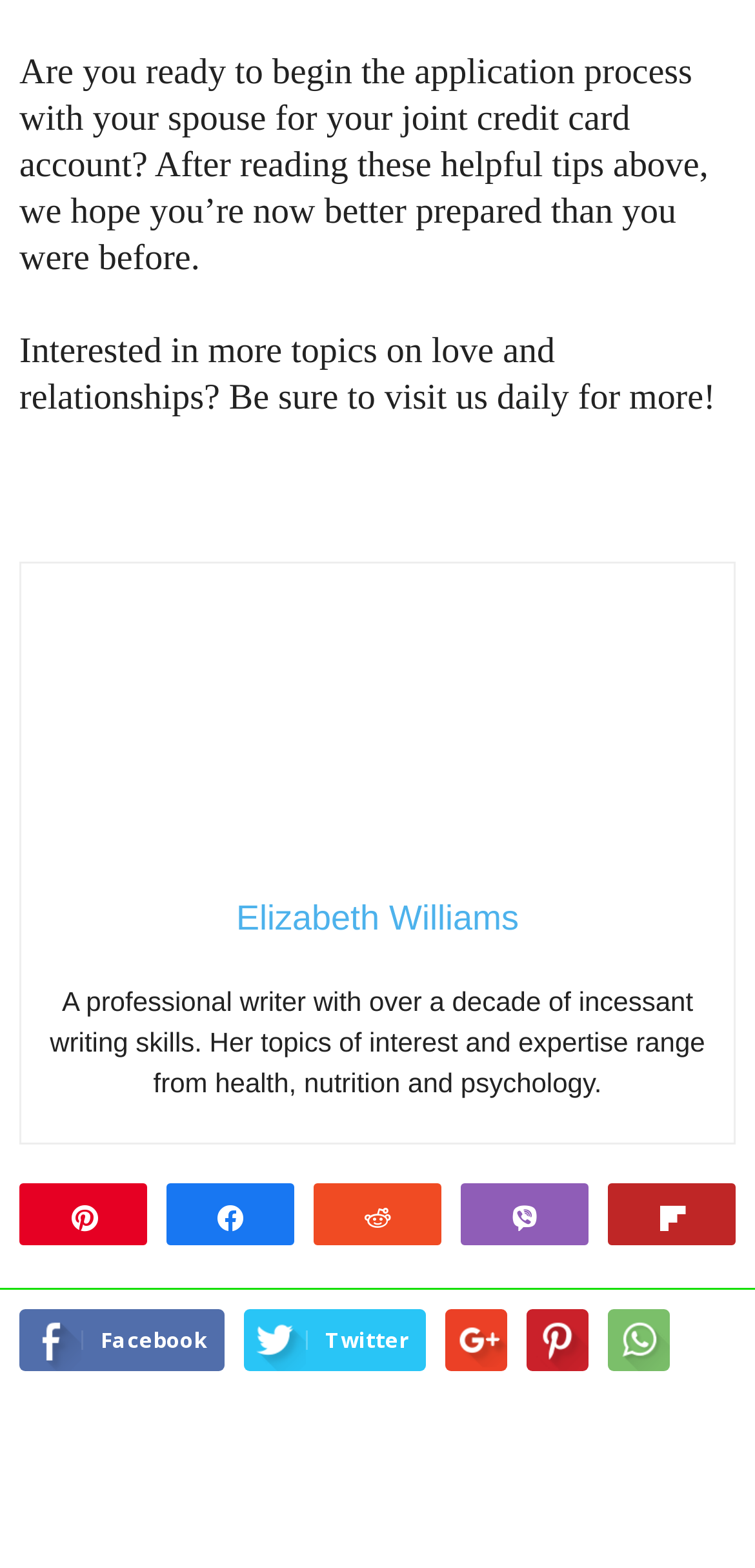Identify the bounding box of the HTML element described here: "Vibe". Provide the coordinates as four float numbers between 0 and 1: [left, top, right, bottom].

[0.613, 0.755, 0.777, 0.793]